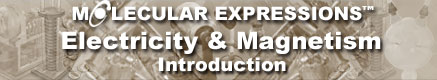What is the subject matter of the section?
Based on the visual information, provide a detailed and comprehensive answer.

The prominent title 'Electricity & Magnetism' is displayed in bold, white letters, underscoring the importance of the subject matter, inviting users to delve into the complexities of electromagnetic concepts.